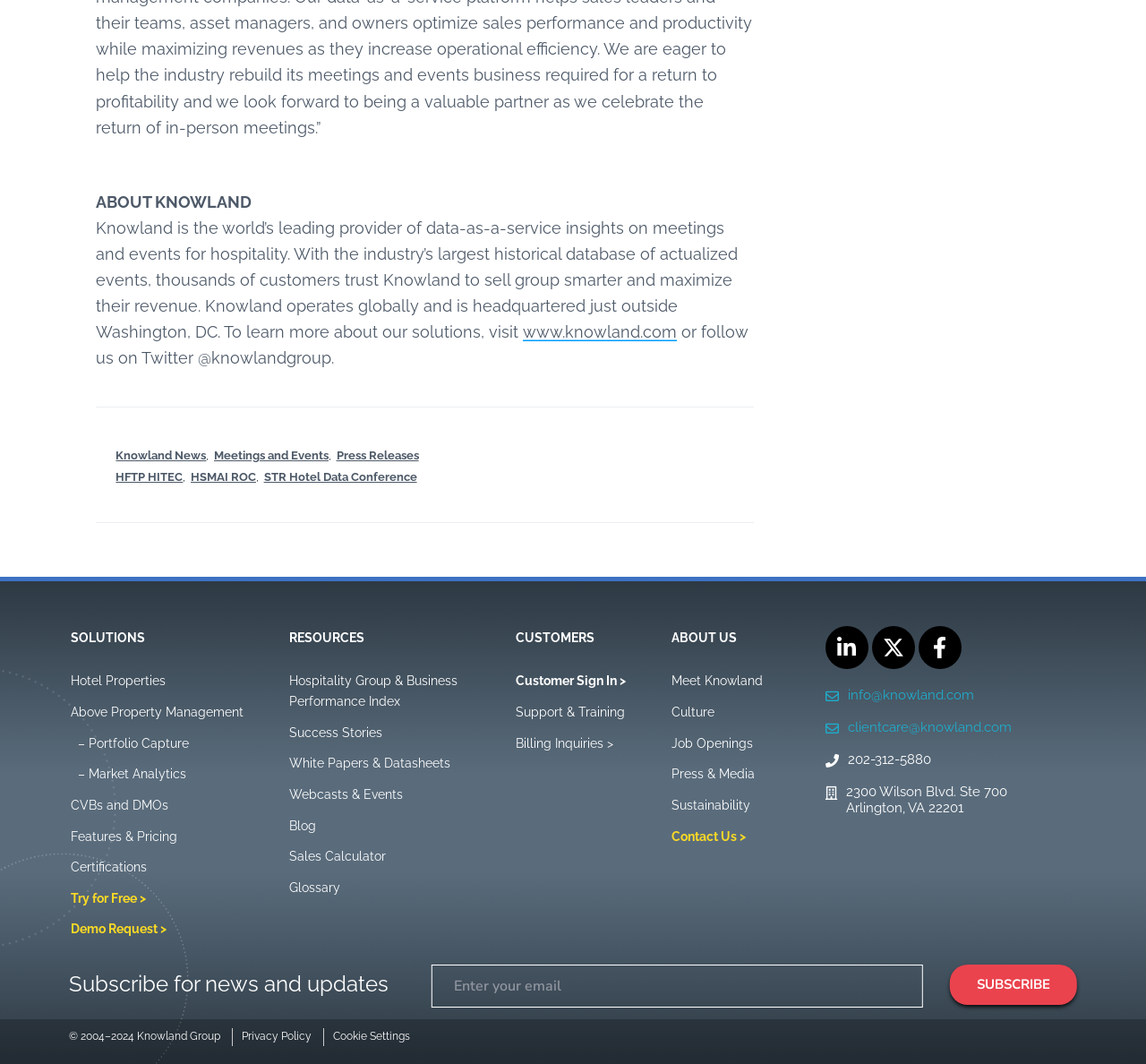Find and specify the bounding box coordinates that correspond to the clickable region for the instruction: "Click on the 'Hotel Properties' link".

[0.062, 0.631, 0.144, 0.65]